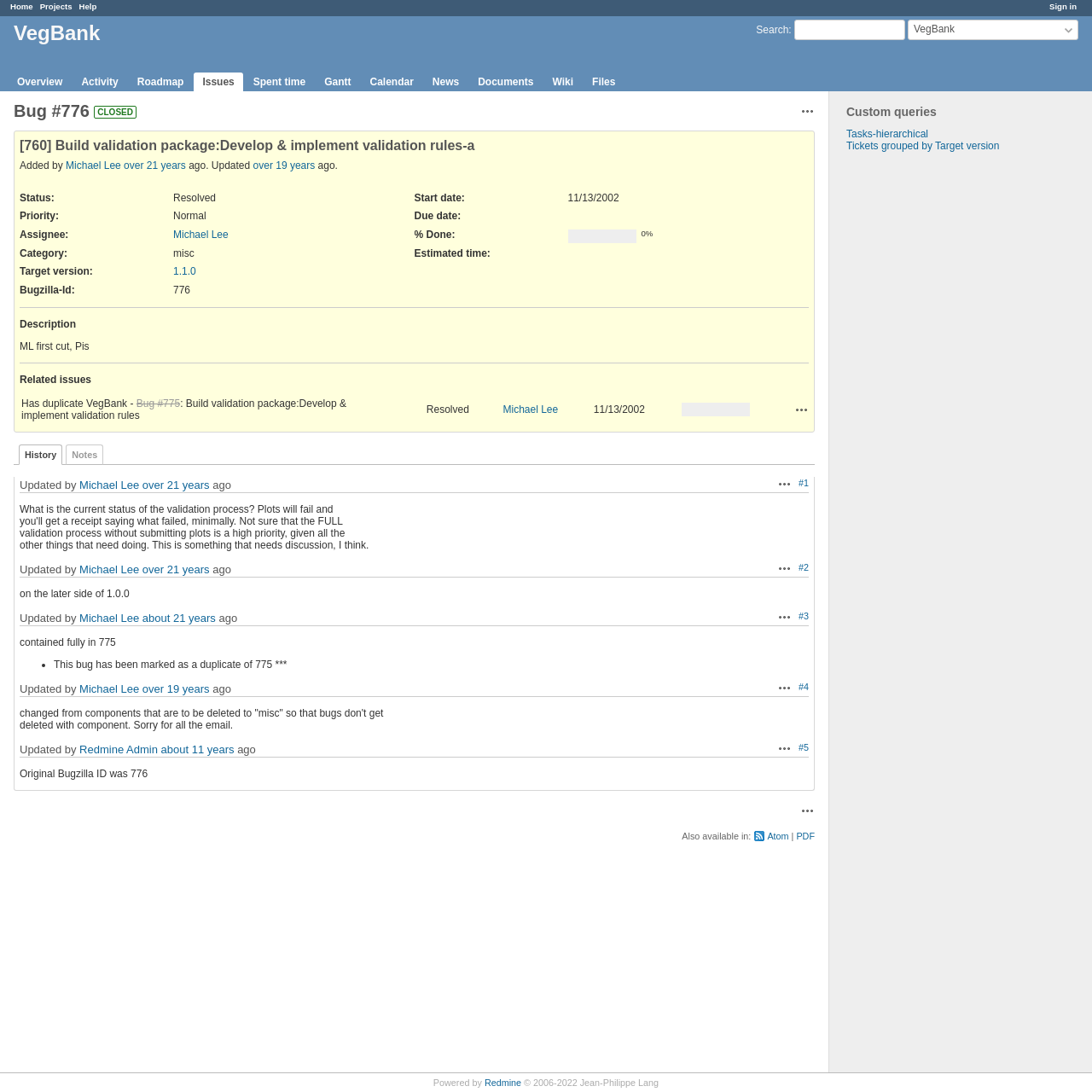Who is the assignee of Bug #776?
Provide a one-word or short-phrase answer based on the image.

Michael Lee